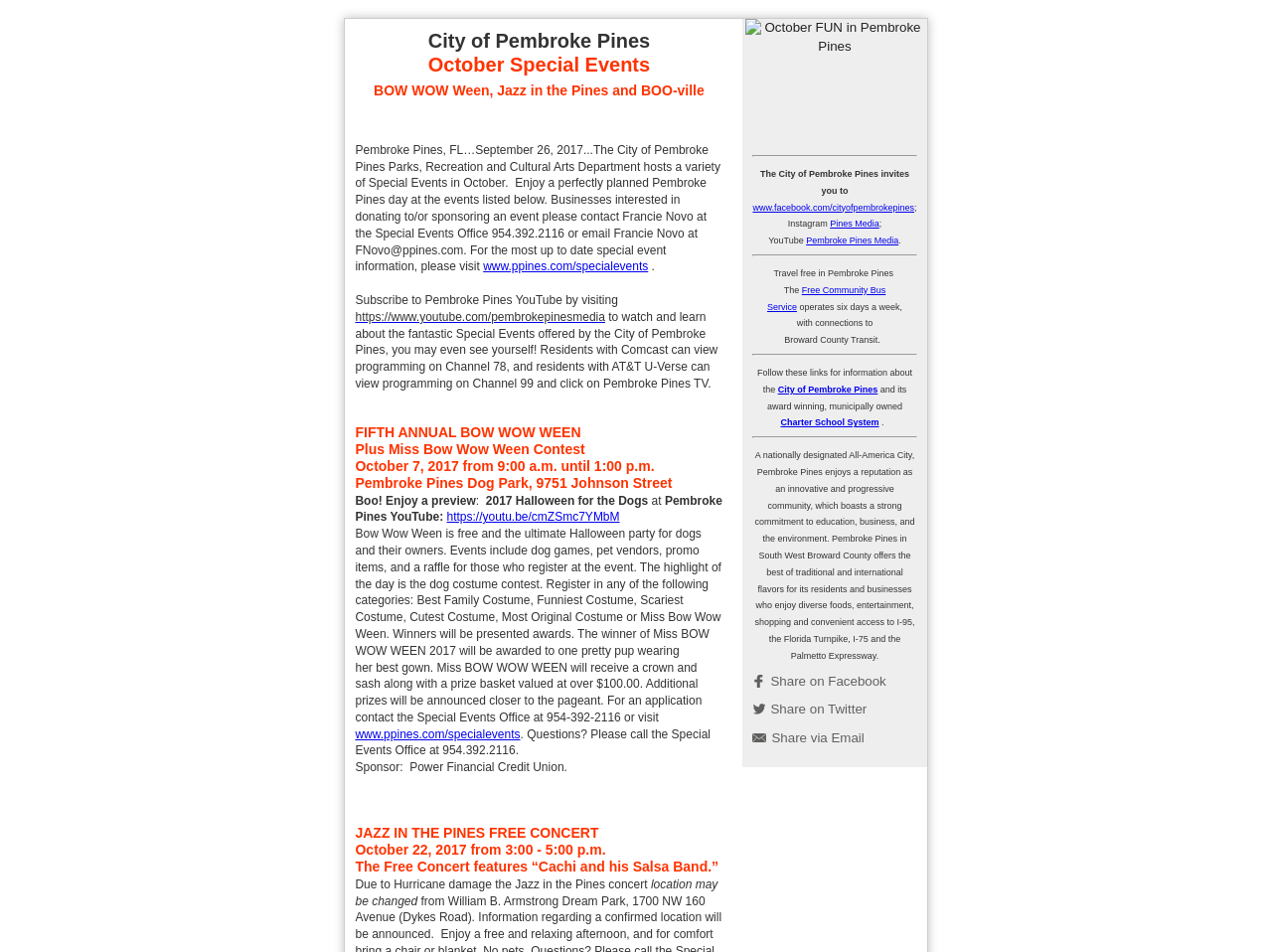What is the duration of the Jazz in the Pines concert?
Using the information from the image, give a concise answer in one word or a short phrase.

3:00 - 5:00 p.m.